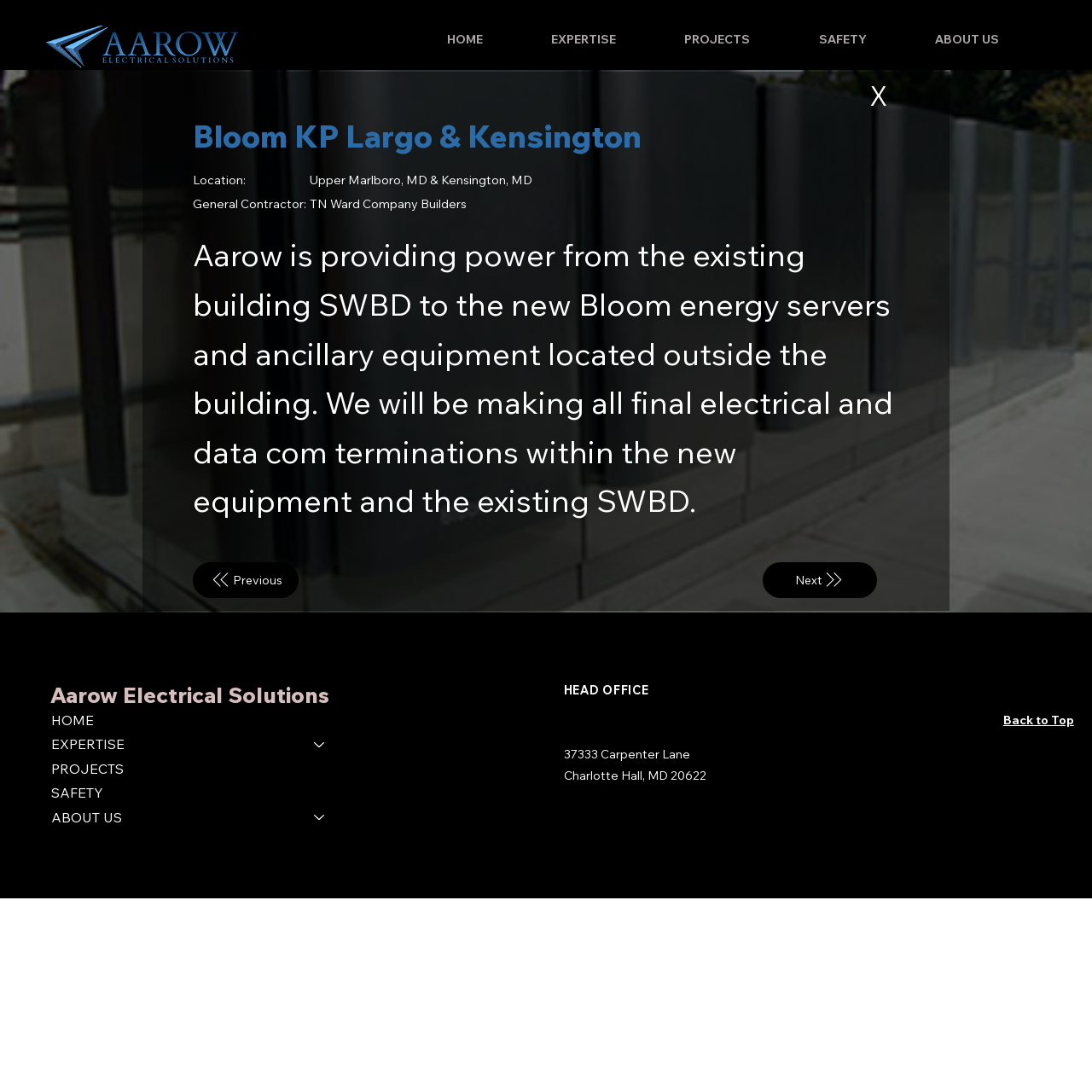Please identify the bounding box coordinates of the clickable area that will allow you to execute the instruction: "go to home page".

[0.36, 0.021, 0.45, 0.051]